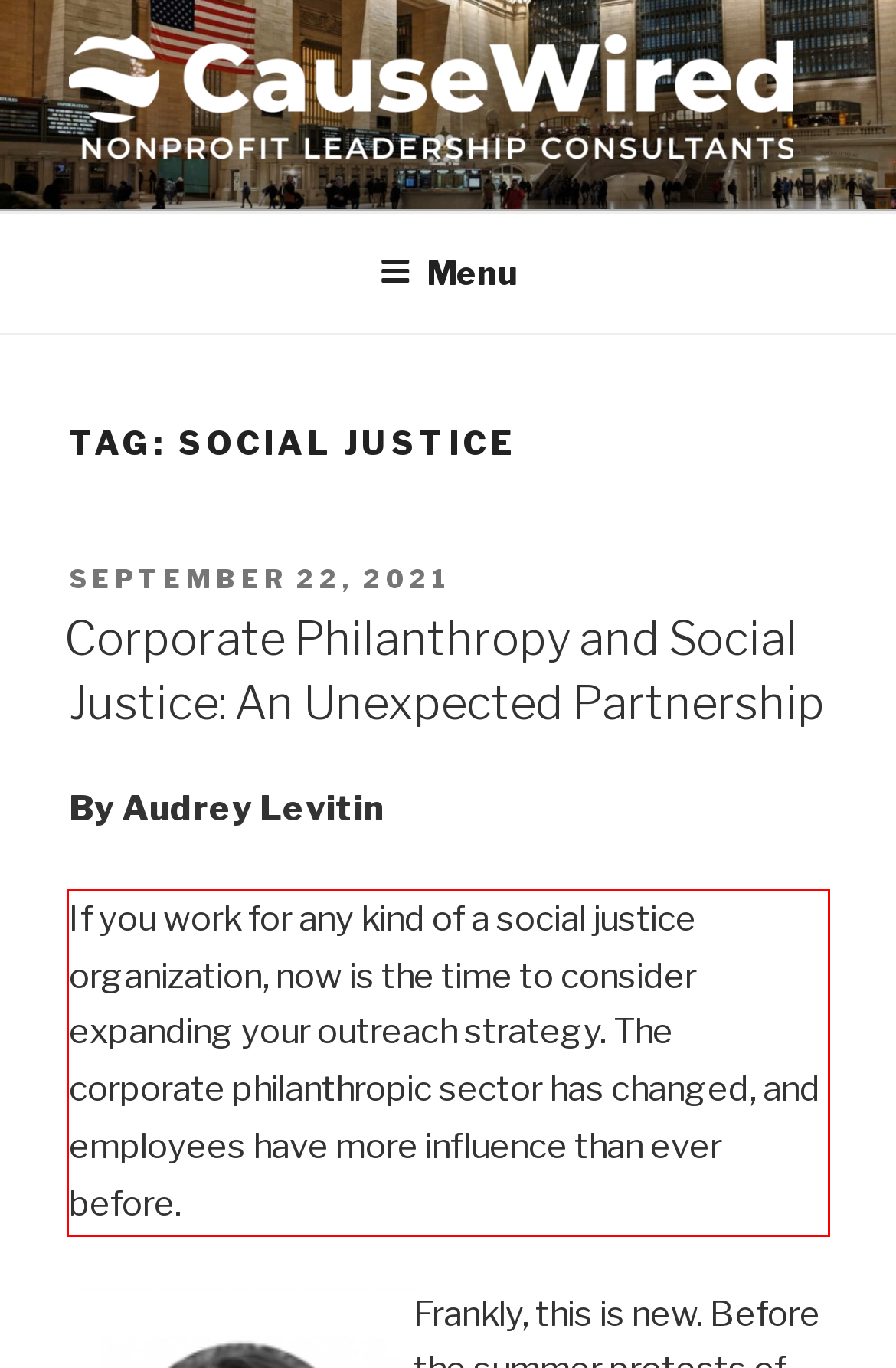The screenshot you have been given contains a UI element surrounded by a red rectangle. Use OCR to read and extract the text inside this red rectangle.

If you work for any kind of a social justice organization, now is the time to consider expanding your outreach strategy. The corporate philanthropic sector has changed, and employees have more influence than ever before.